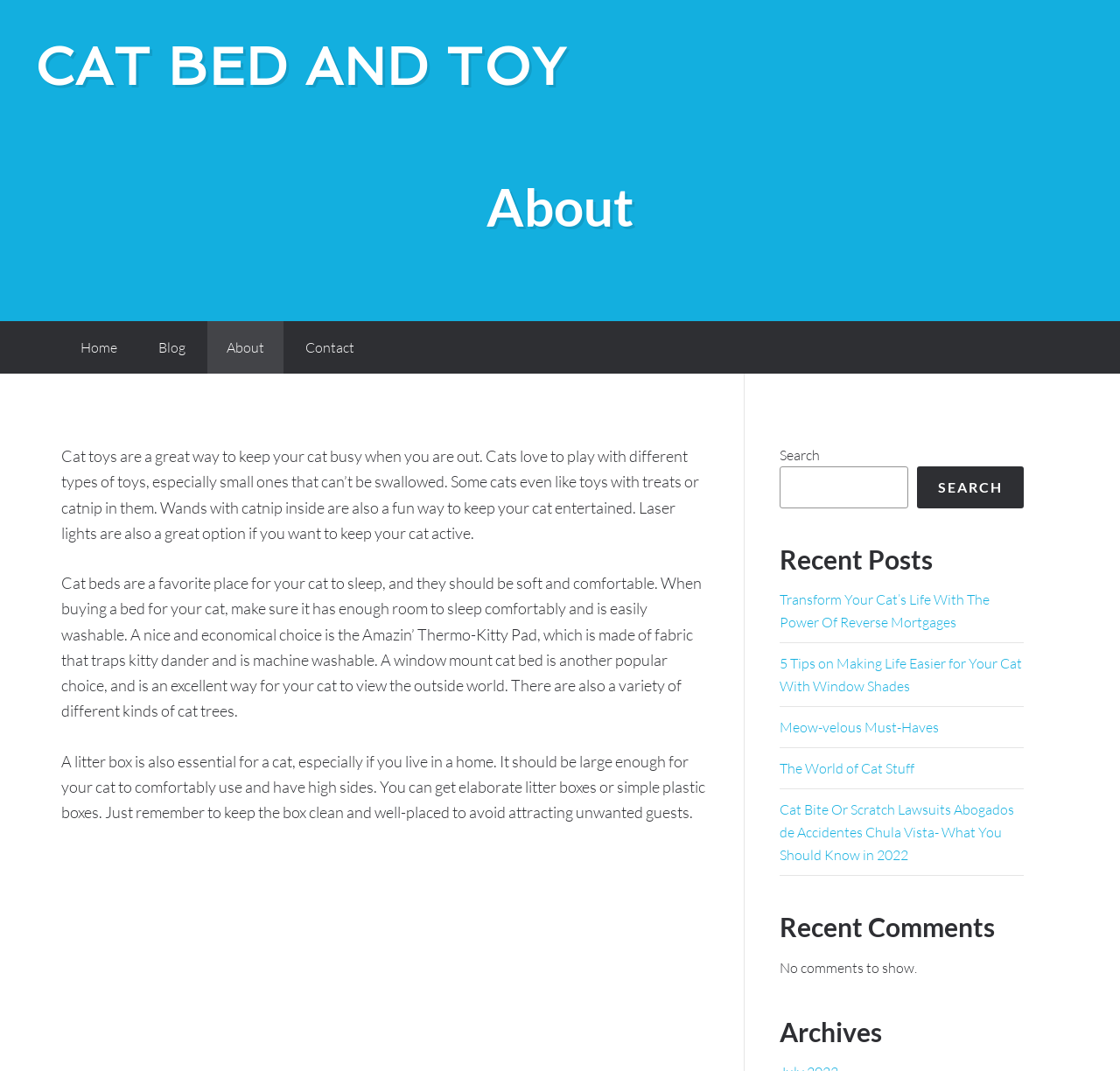Generate a comprehensive description of the webpage.

The webpage is about cat beds and toys, with a focus on providing information and resources for cat owners. At the top of the page, there is a navigation menu with links to "Home", "Blog", "About", and "Contact". Below the navigation menu, there is a main section that contains an article about cat toys and beds. The article is divided into three paragraphs, each discussing a different aspect of cat care: toys, beds, and litter boxes.

To the right of the article, there is a search bar with a button labeled "Search". Above the search bar, there is a heading that reads "Recent Posts", followed by a list of five links to different blog posts related to cat care. Below the list of recent posts, there is a heading that reads "Recent Comments", but it appears that there are no comments to show. Finally, at the bottom of the page, there is a heading that reads "Archives".

The overall layout of the page is clean and easy to navigate, with clear headings and concise text. The use of headings and subheadings helps to organize the content and make it easy to scan. The search bar and navigation menu provide additional functionality and make it easy for users to find what they're looking for.